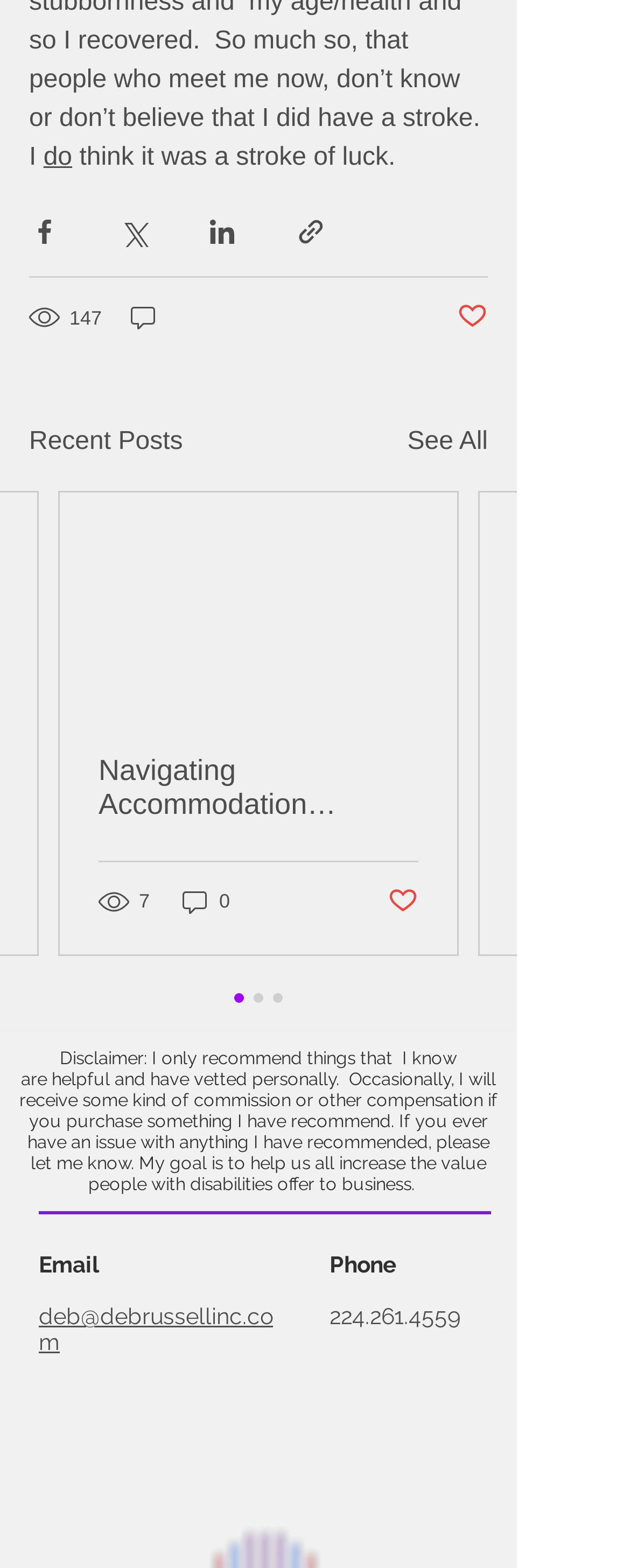What is the number of views for the first post?
Please utilize the information in the image to give a detailed response to the question.

I found the answer by looking at the generic element '147 views' which is located below the share buttons and above the post content.